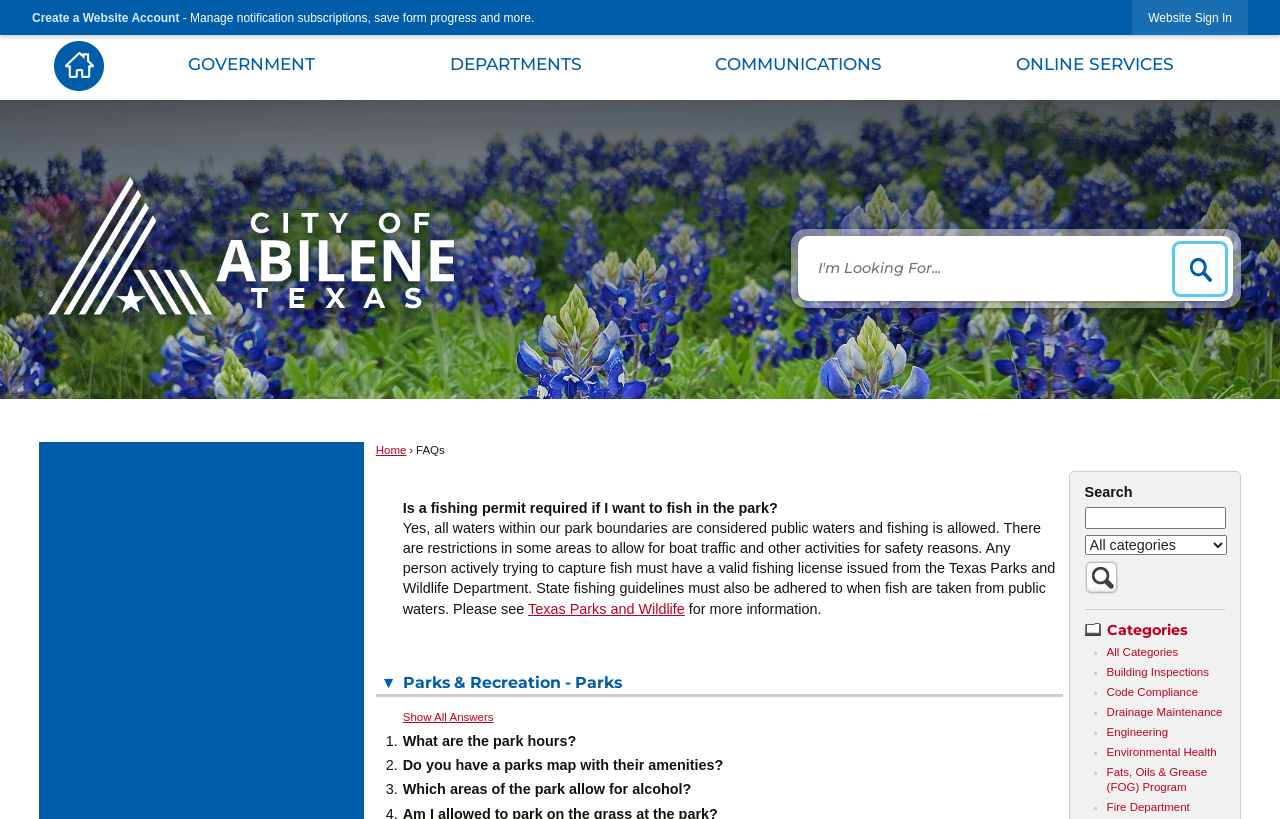Identify the bounding box of the UI component described as: "Texas Parks and Wildlife".

[0.413, 0.733, 0.535, 0.753]